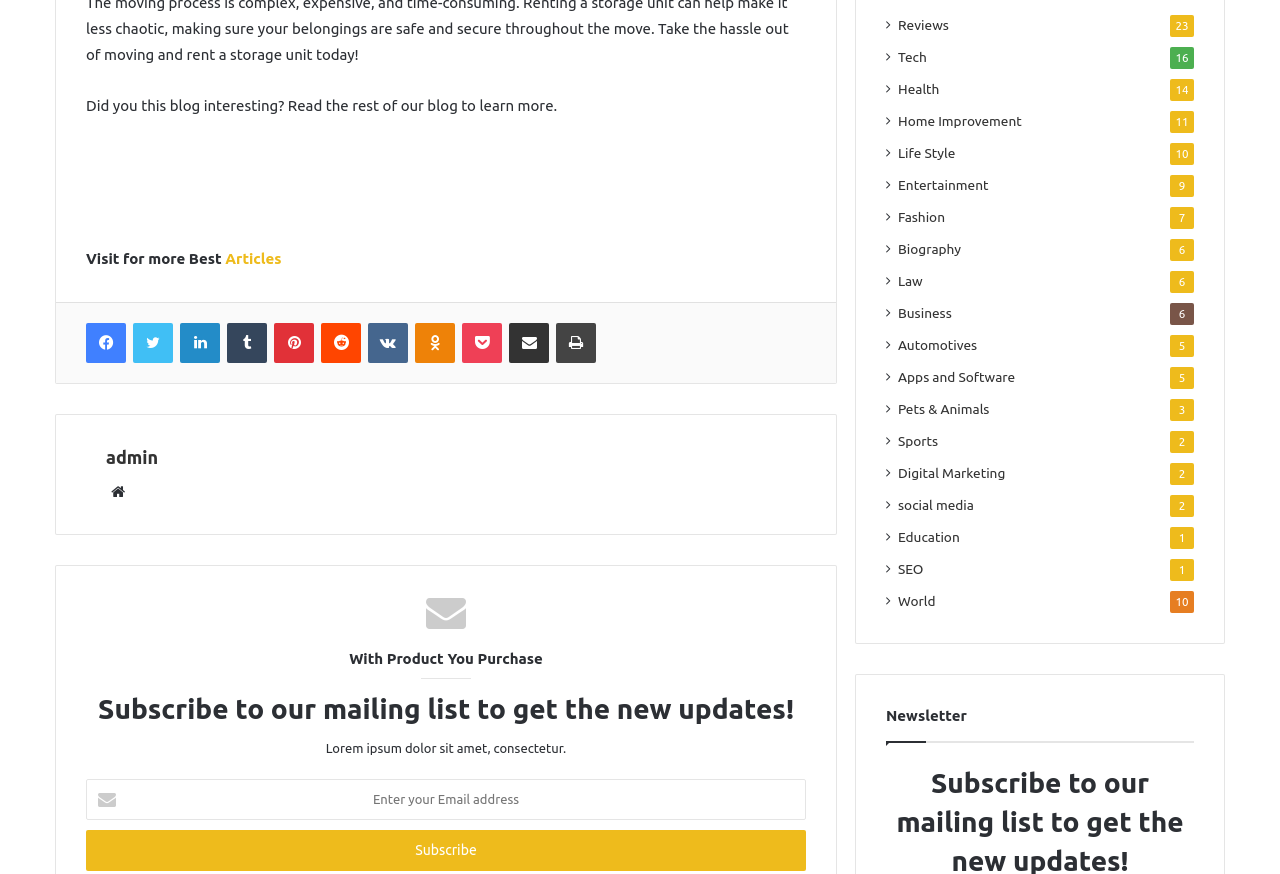Please examine the image and answer the question with a detailed explanation:
What is the topic of the blog post?

The webpage does not provide a clear topic or title for the blog post, but it mentions 'Lorem ipsum dolor sit amet, consectetur.' which is a placeholder text, suggesting that the topic is not specified.